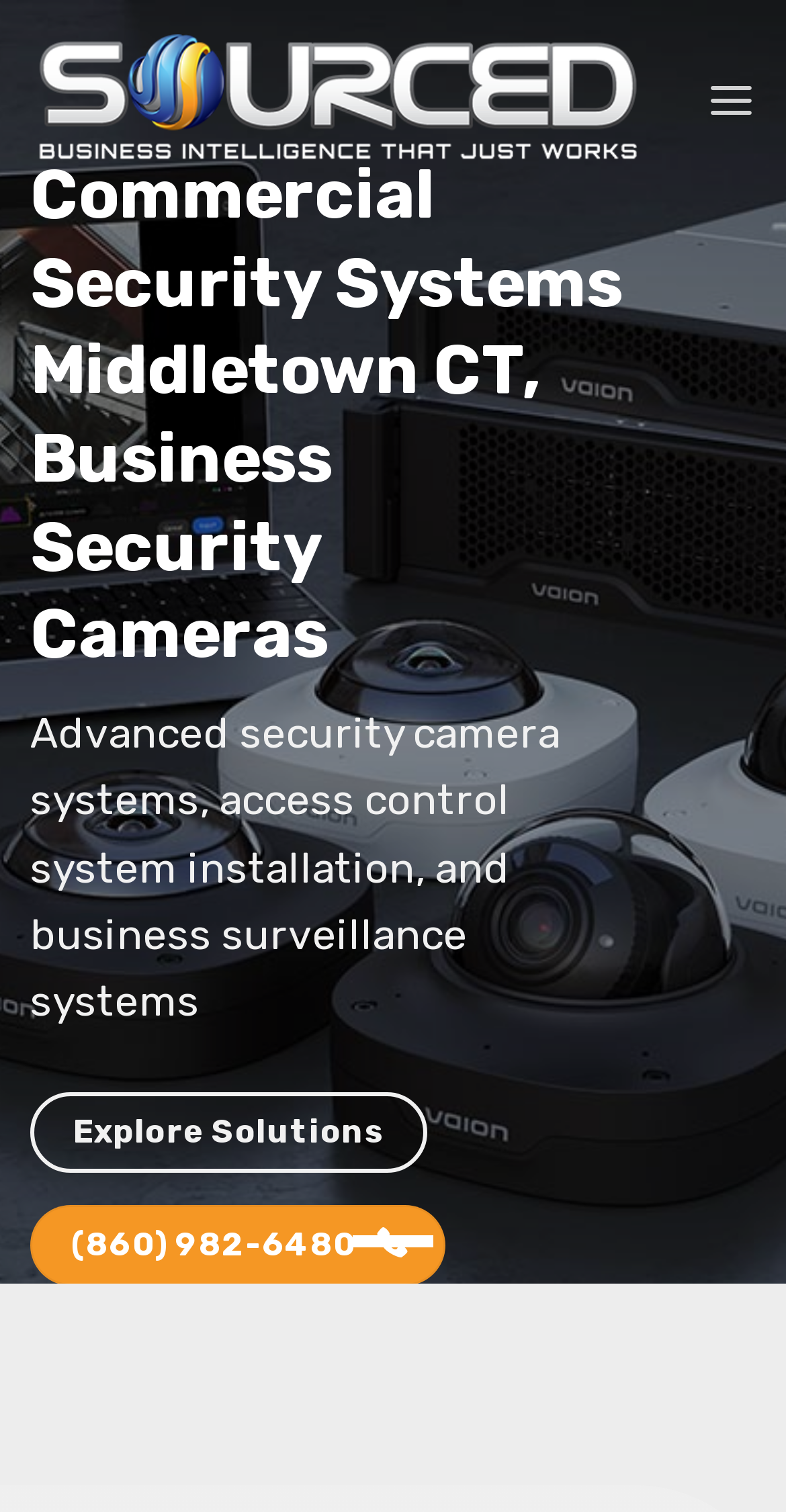What is the phone number?
Based on the screenshot, answer the question with a single word or phrase.

(860) 982-6480